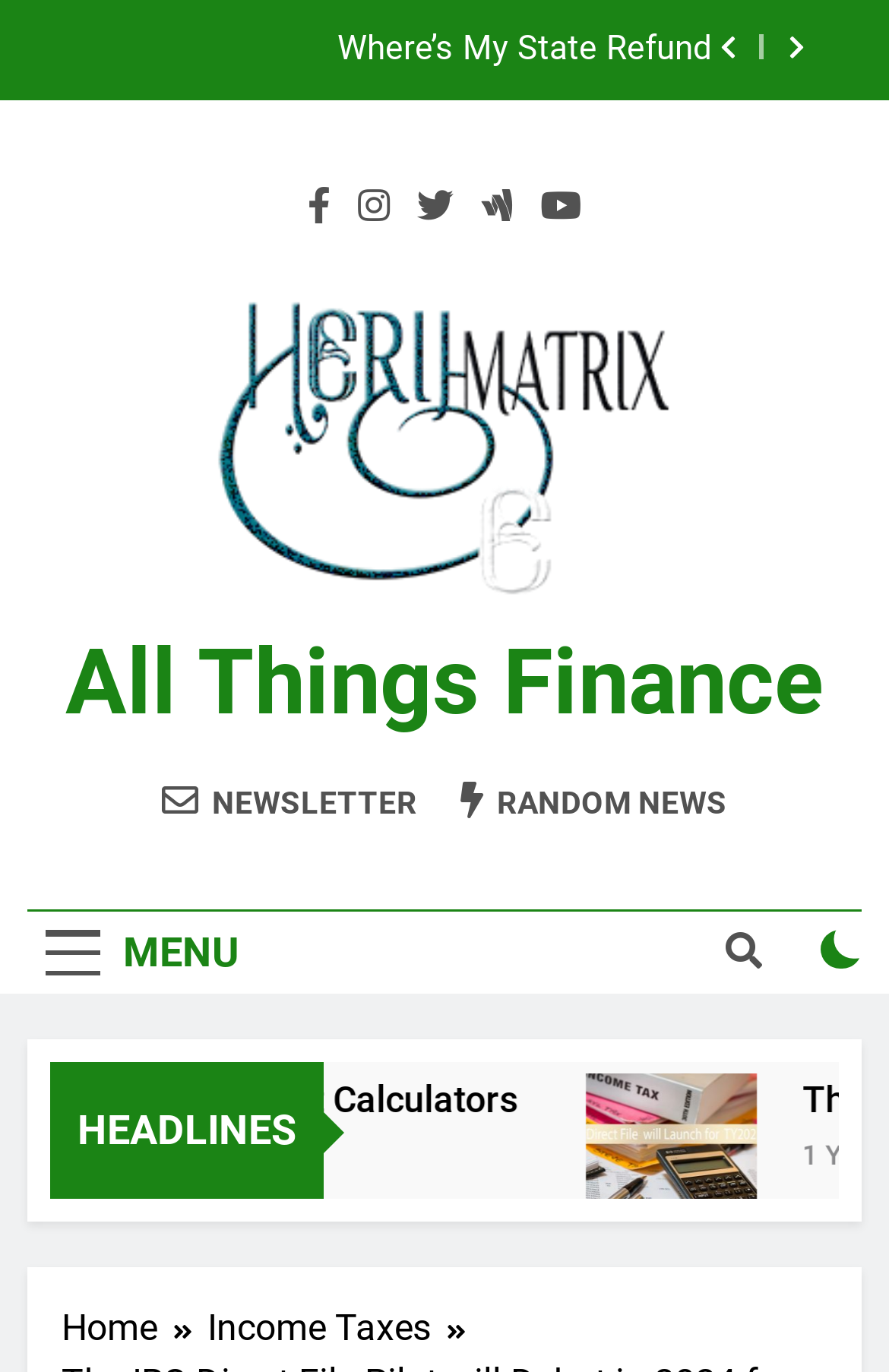Please determine the headline of the webpage and provide its content.

The IRS Direct File Pilot will Debut in 2024 for TY2023